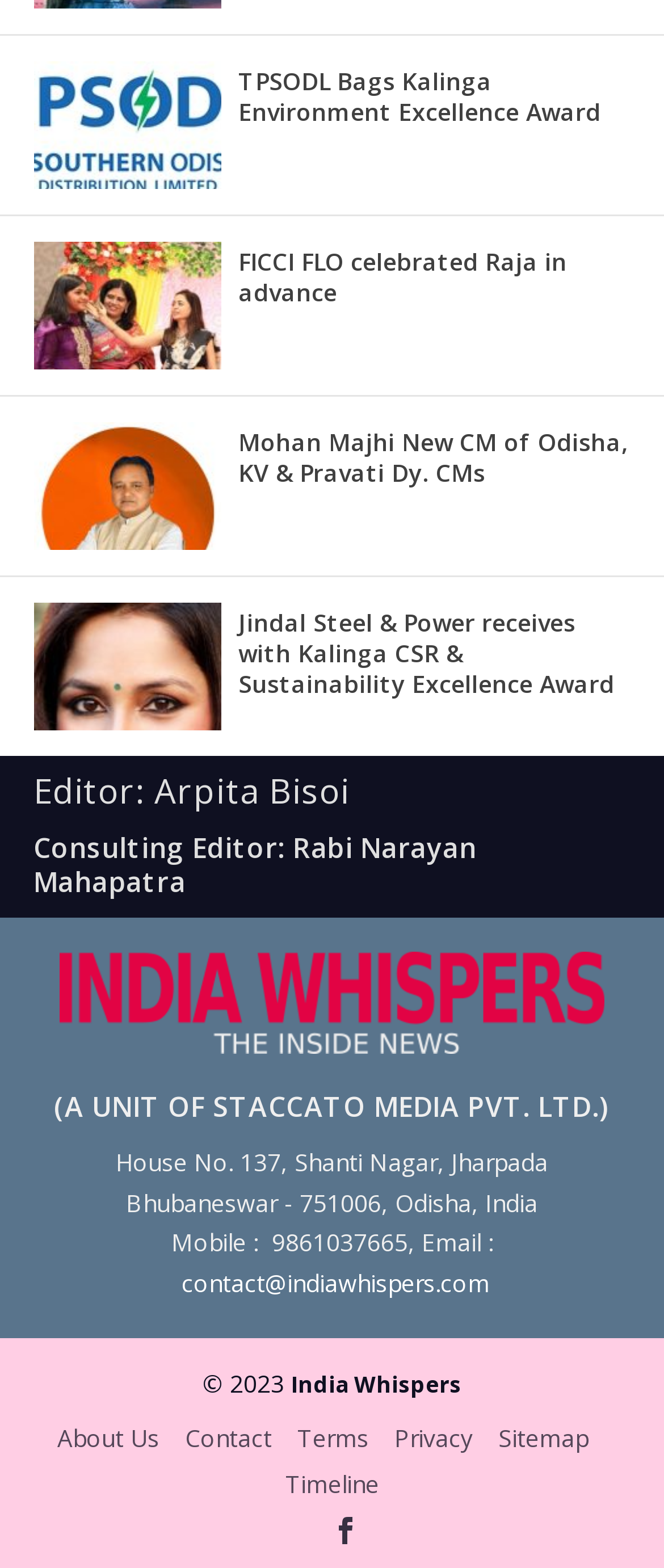Identify the bounding box for the described UI element. Provide the coordinates in (top-left x, top-left y, bottom-right x, bottom-right y) format with values ranging from 0 to 1: Terms

[0.447, 0.906, 0.555, 0.927]